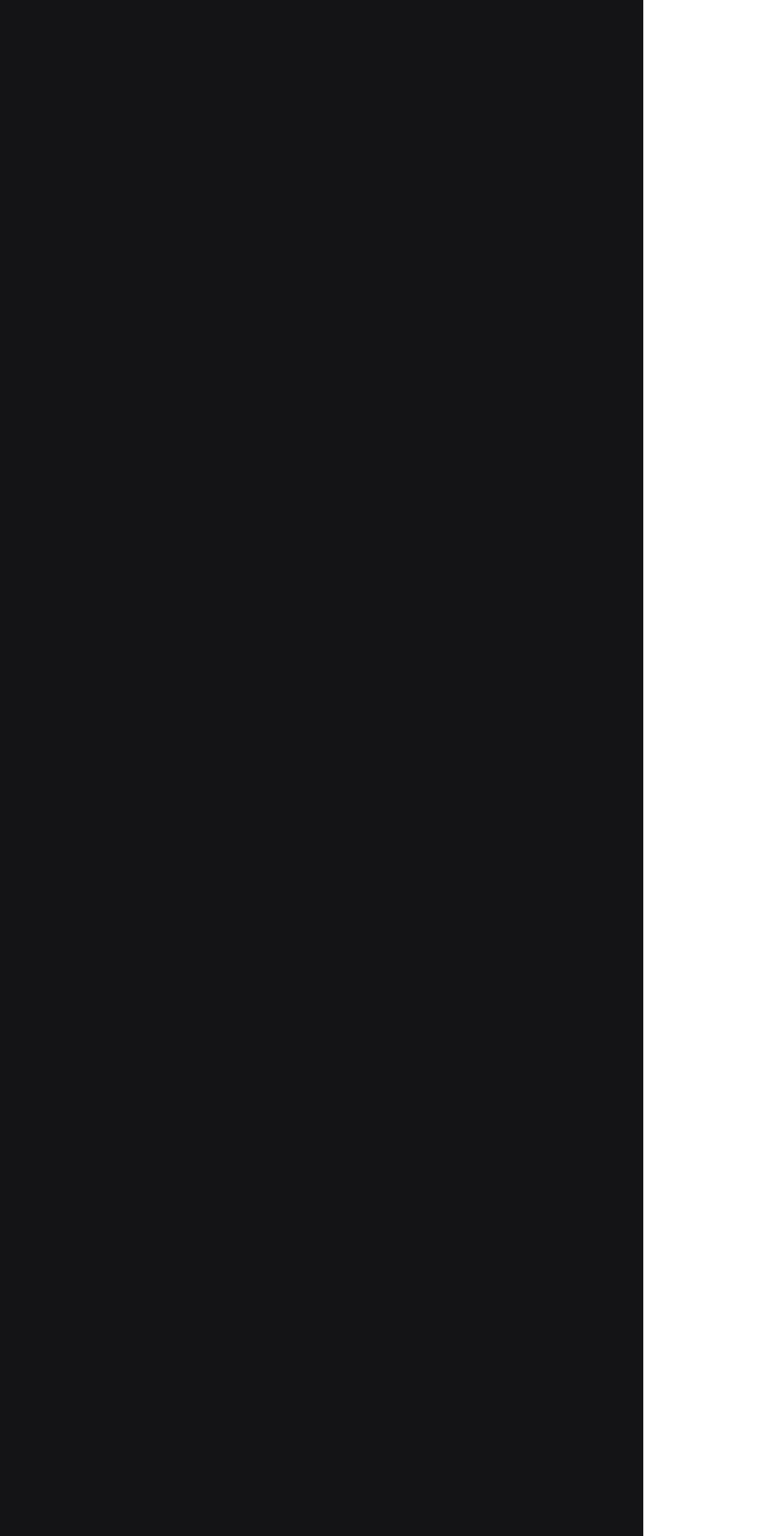What is the button below the email input for?
Can you offer a detailed and complete answer to this question?

The button below the email input is for submitting the email address, as indicated by the button element with ID 466 and bounding box coordinates [0.051, 0.662, 0.769, 0.721] that says 'Submit'.